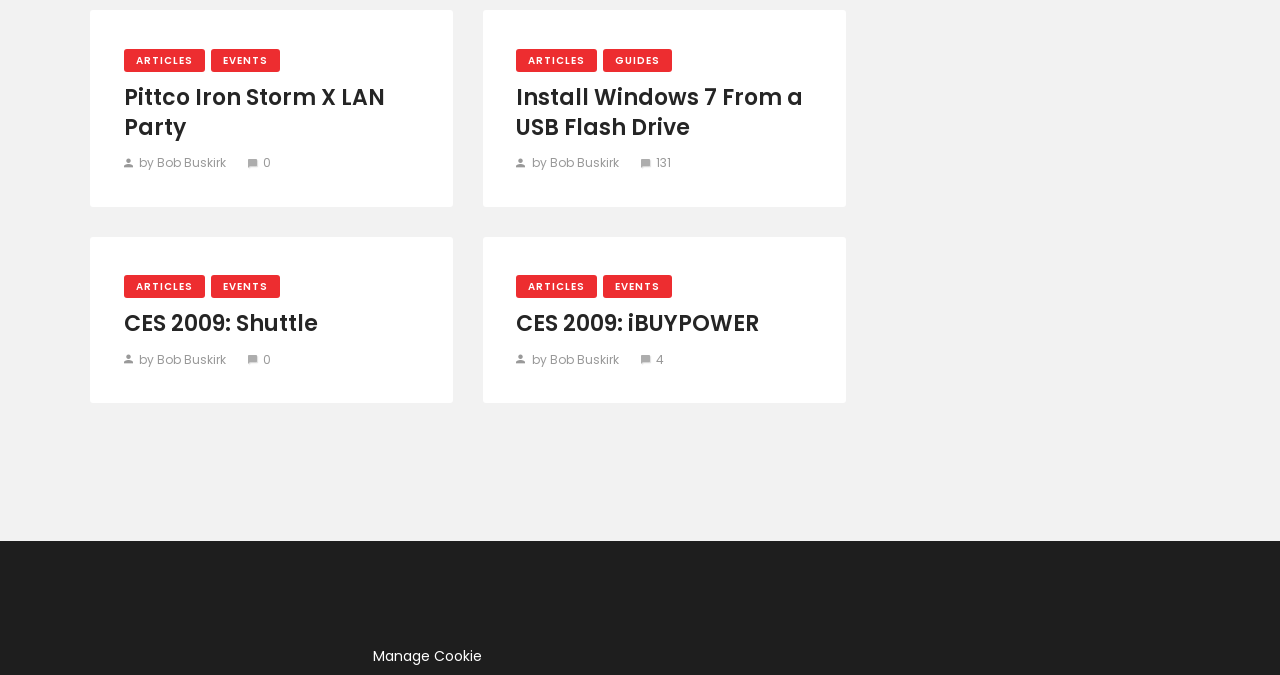Please specify the bounding box coordinates of the element that should be clicked to execute the given instruction: 'Read CES 2009: iBUYPOWER article'. Ensure the coordinates are four float numbers between 0 and 1, expressed as [left, top, right, bottom].

[0.403, 0.458, 0.634, 0.503]